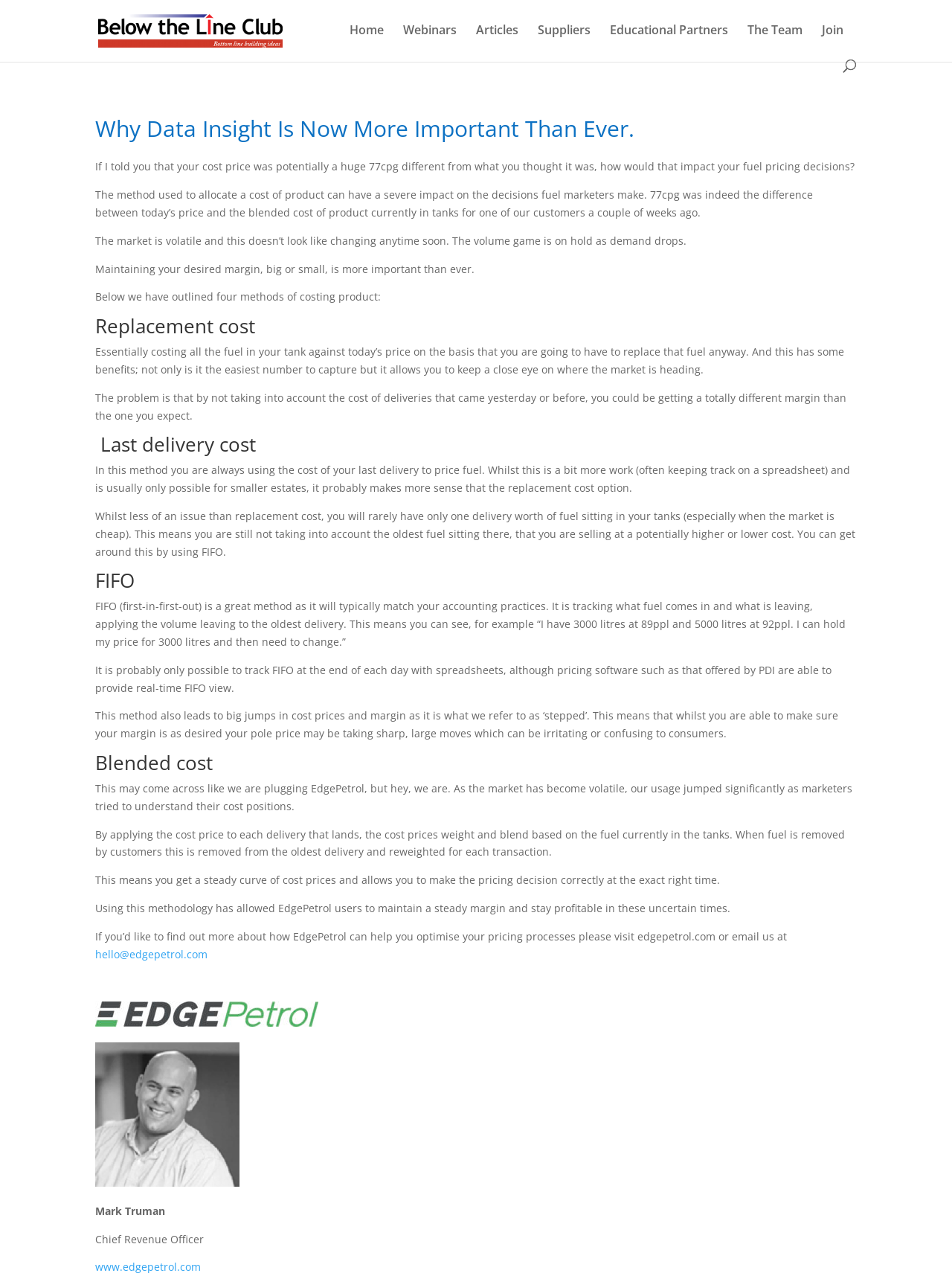What is the name of the club?
Based on the image, provide a one-word or brief-phrase response.

Below the Line Club